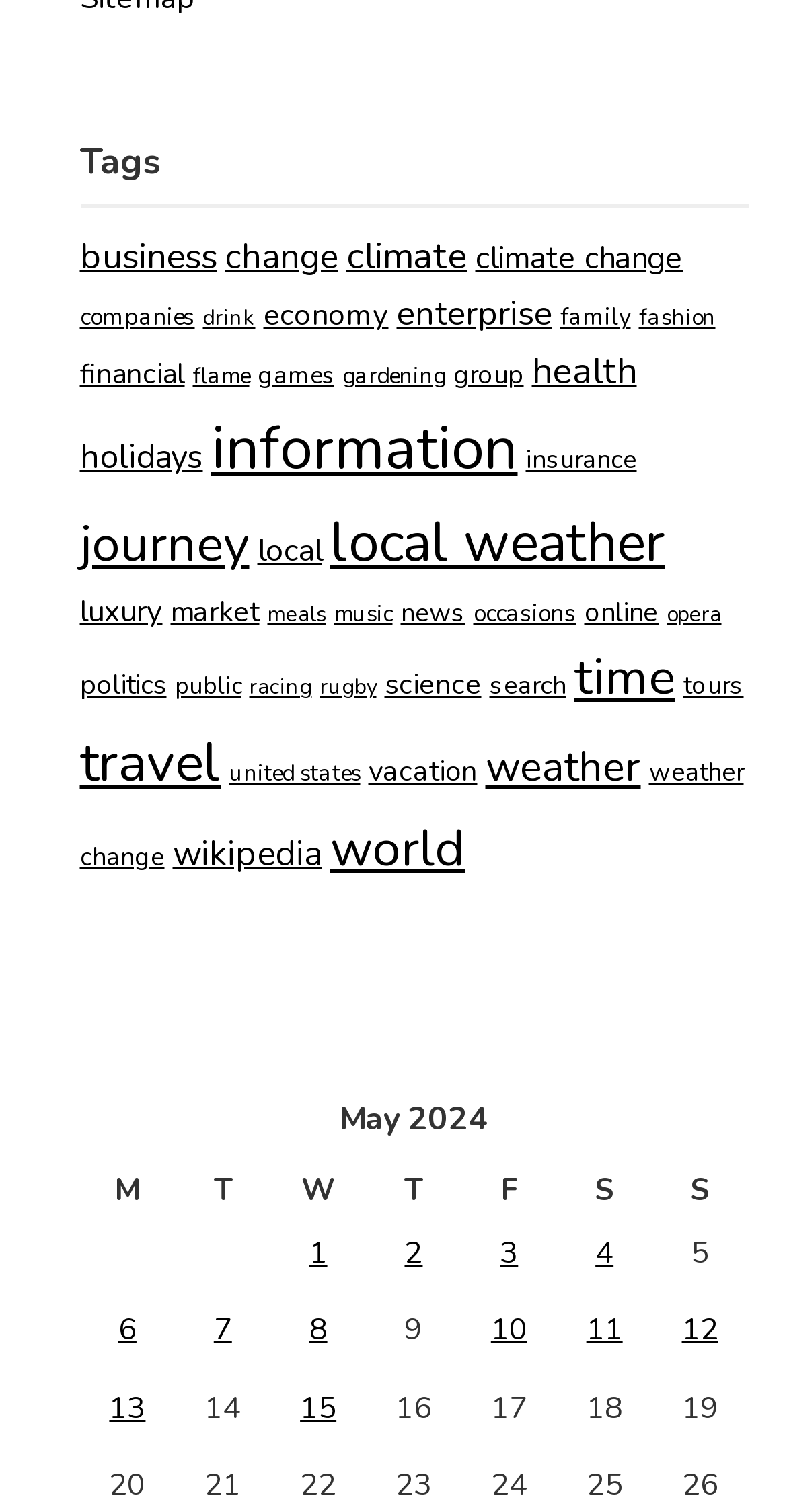Show me the bounding box coordinates of the clickable region to achieve the task as per the instruction: "Browse the 'travel' section".

[0.101, 0.48, 0.281, 0.529]